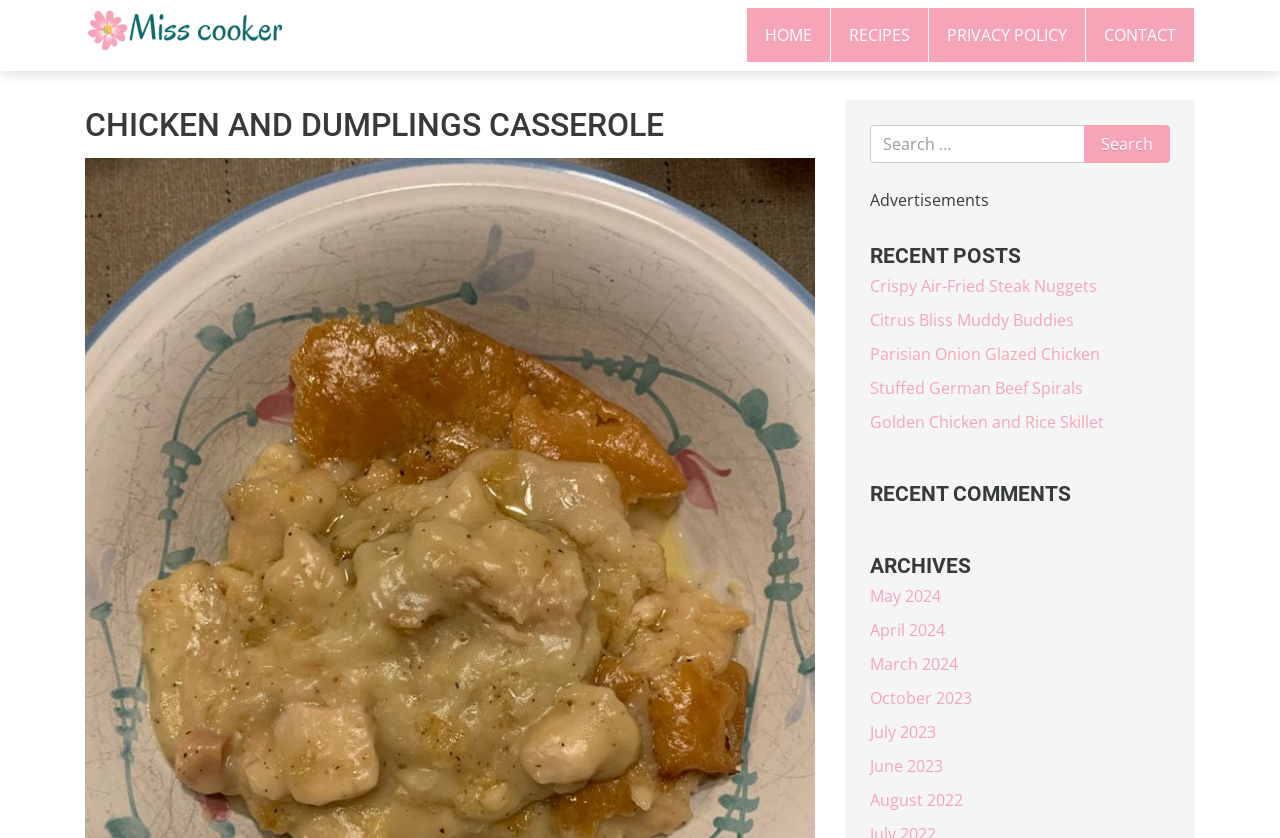Bounding box coordinates must be specified in the format (top-left x, top-left y, bottom-right x, bottom-right y). All values should be floating point numbers between 0 and 1. What are the bounding box coordinates of the UI element described as: Golden Chicken and Rice Skillet

[0.68, 0.491, 0.862, 0.517]